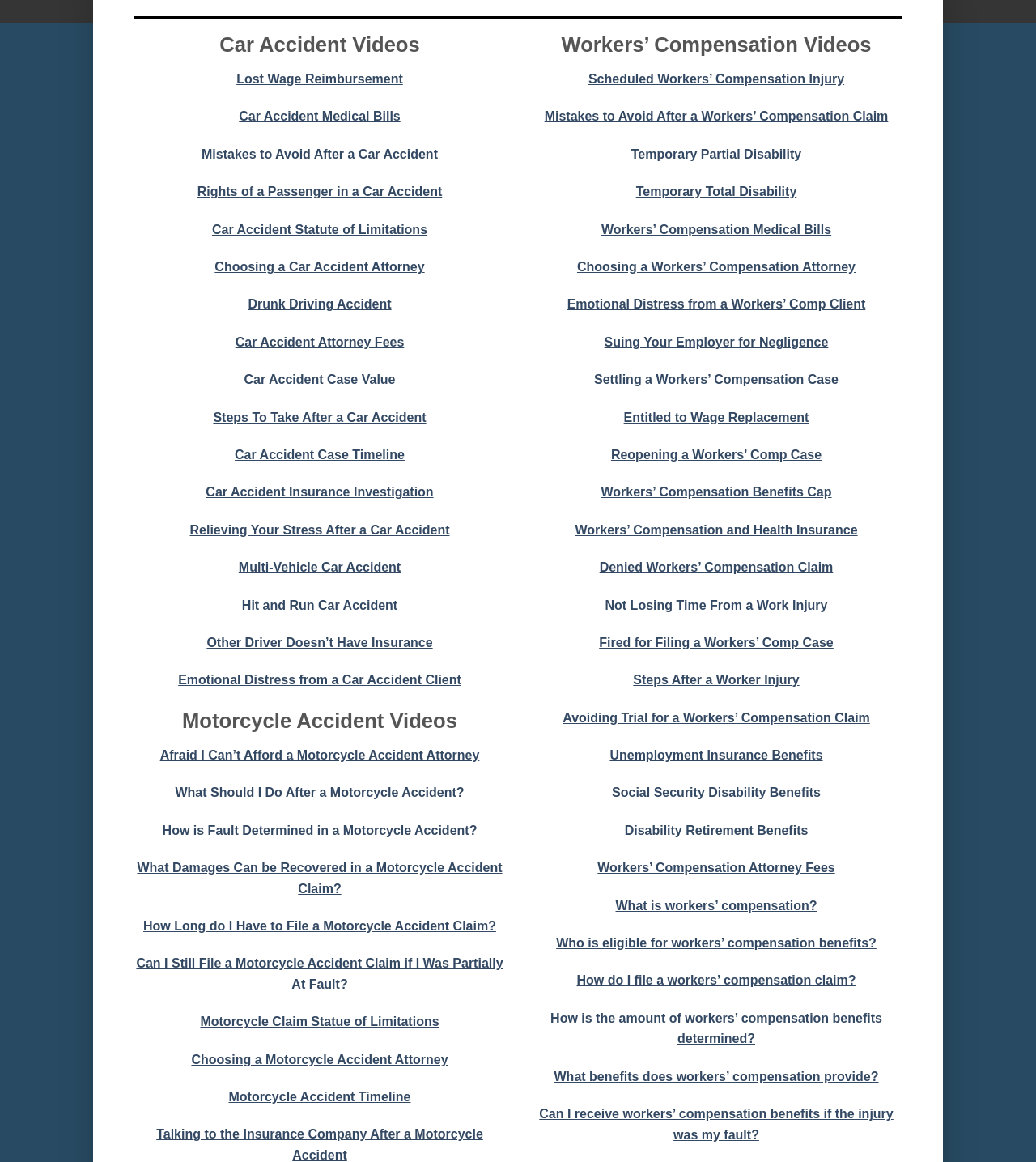Identify the bounding box for the UI element described as: "Settling a Workers’ Compensation Case". The coordinates should be four float numbers between 0 and 1, i.e., [left, top, right, bottom].

[0.573, 0.321, 0.809, 0.333]